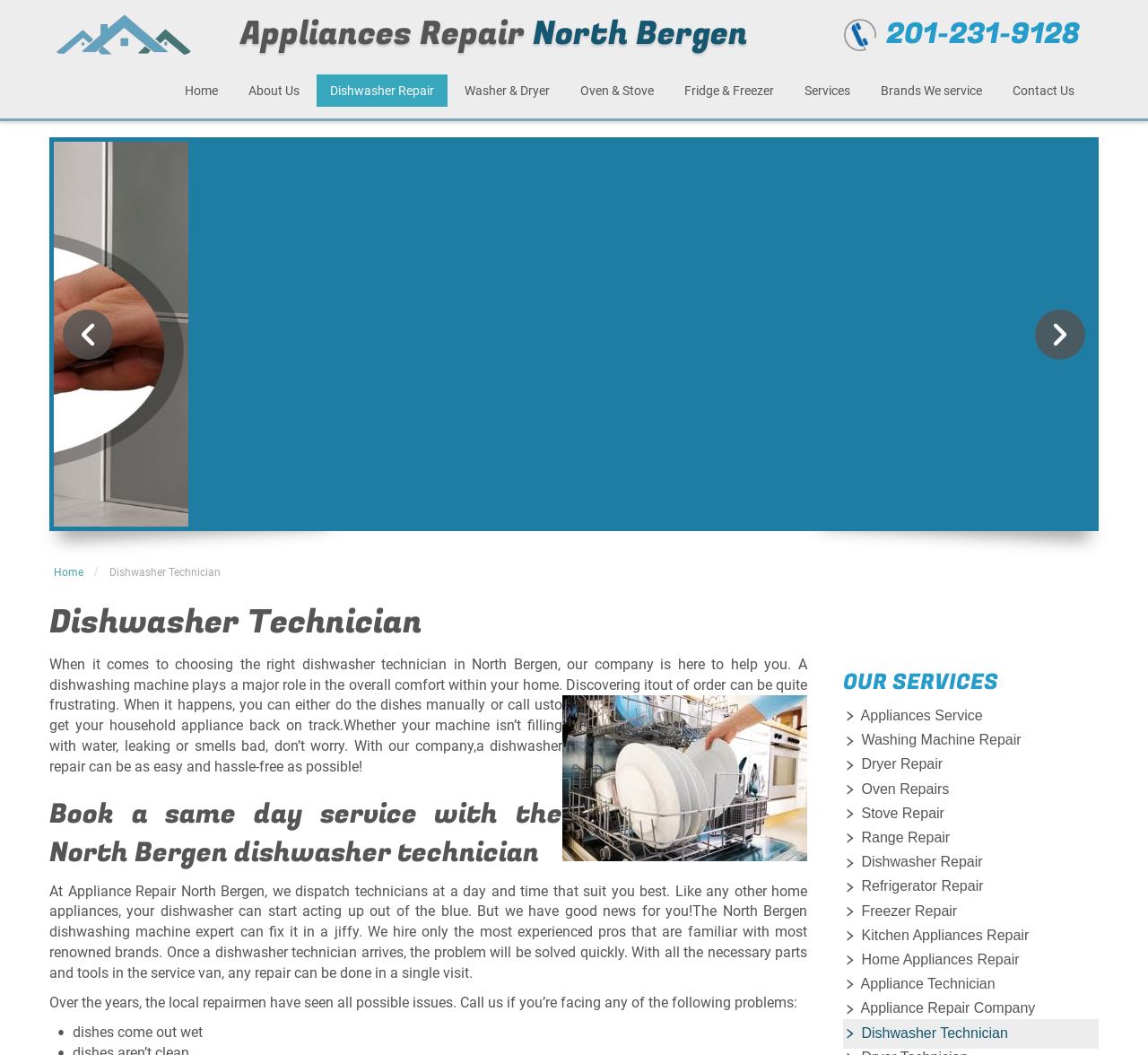Based on the image, give a detailed response to the question: What types of appliances does the company repair?

I found this by looking at the link elements 'Washer & Dryer', 'Oven & Stove', 'Fridge & Freezer', etc. which suggest that the company repairs various types of home appliances.